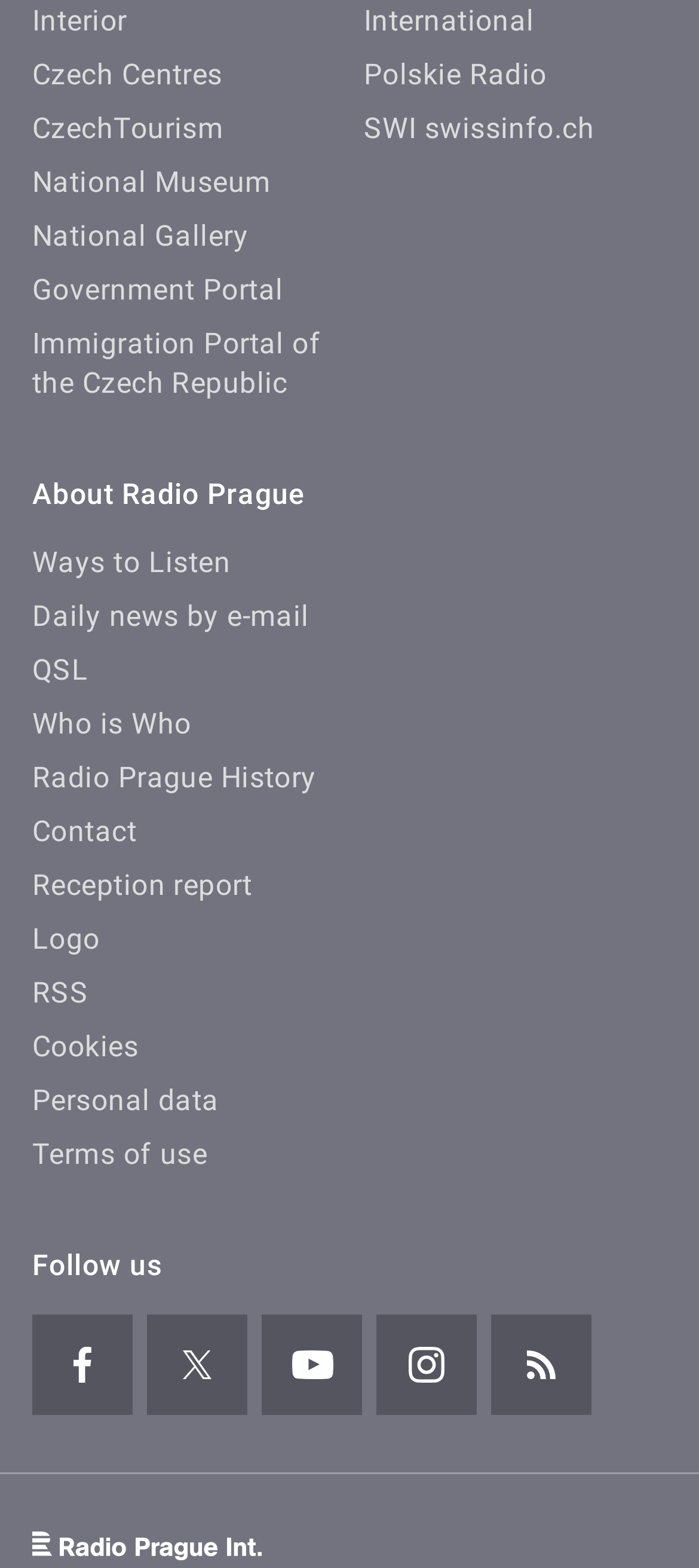Locate the bounding box coordinates of the element that needs to be clicked to carry out the instruction: "Learn about Radio Prague". The coordinates should be given as four float numbers ranging from 0 to 1, i.e., [left, top, right, bottom].

[0.046, 0.304, 0.438, 0.326]